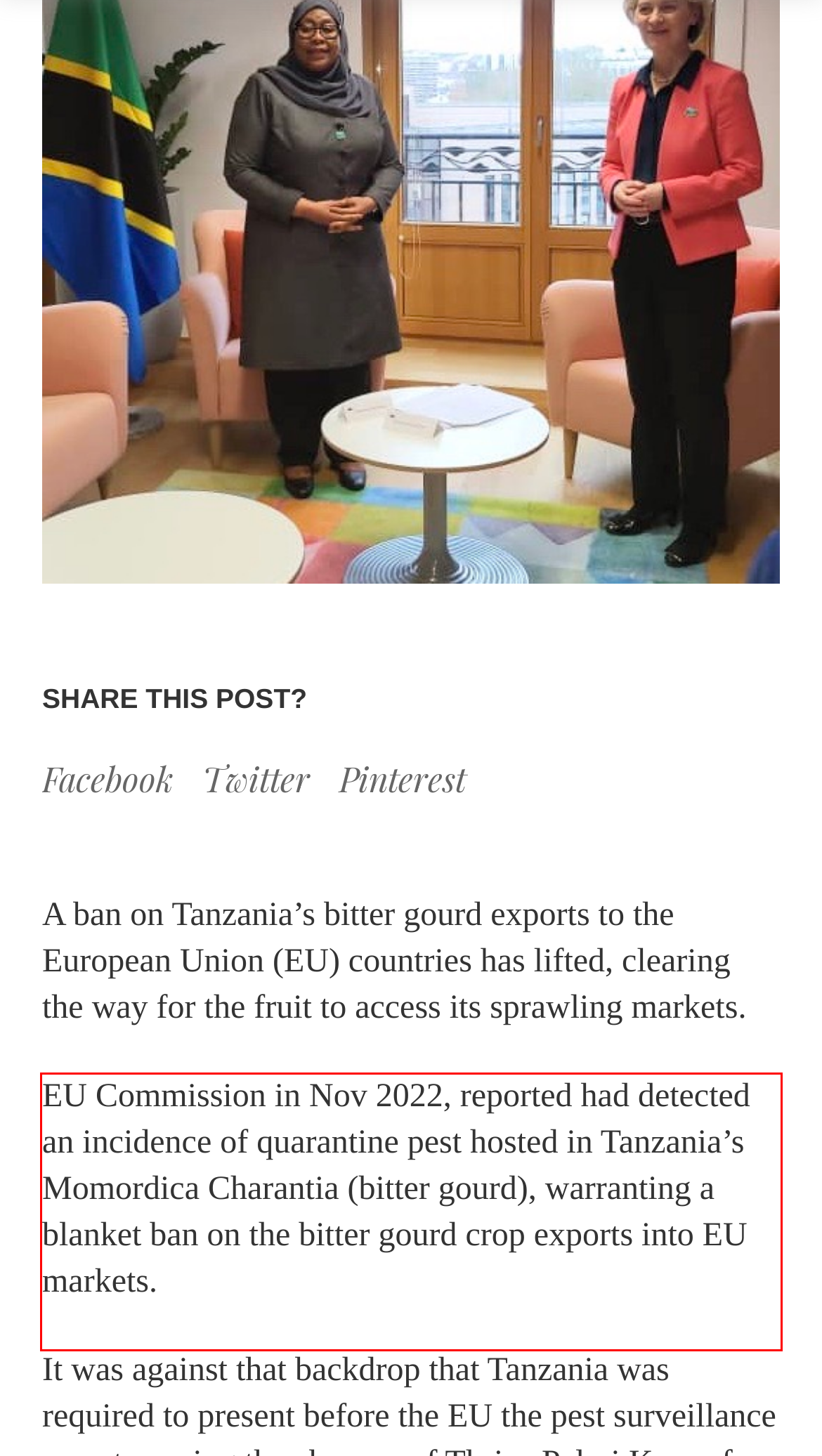Review the webpage screenshot provided, and perform OCR to extract the text from the red bounding box.

EU Commission in Nov 2022, reported had detected an incidence of quarantine pest hosted in Tanzania’s Momordica Charantia (bitter gourd), warranting a blanket ban on the bitter gourd crop exports into EU markets.